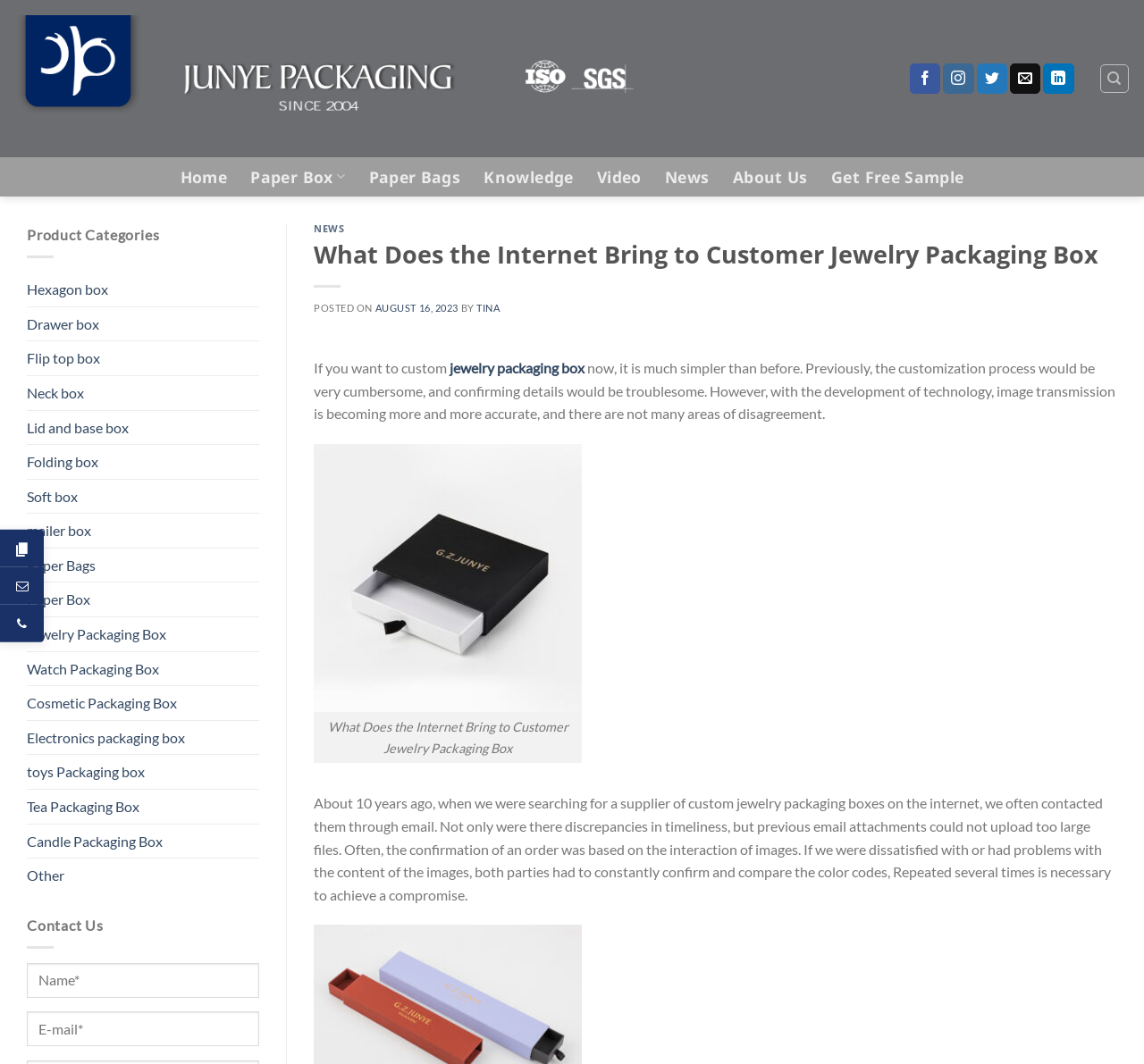Locate the bounding box coordinates of the clickable area needed to fulfill the instruction: "Read all posts".

None